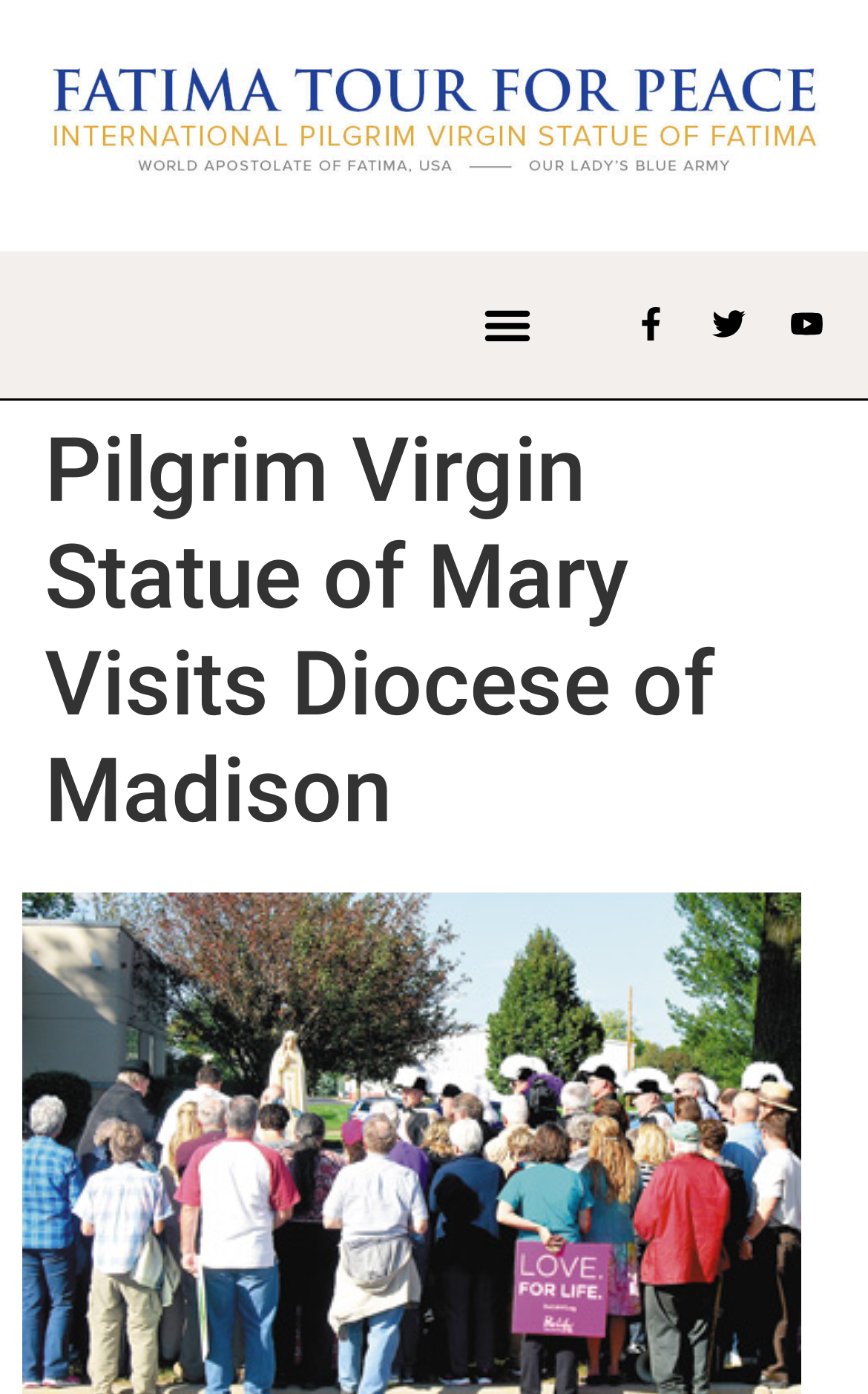Please determine and provide the text content of the webpage's heading.

Pilgrim Virgin Statue of Mary Visits Diocese of Madison